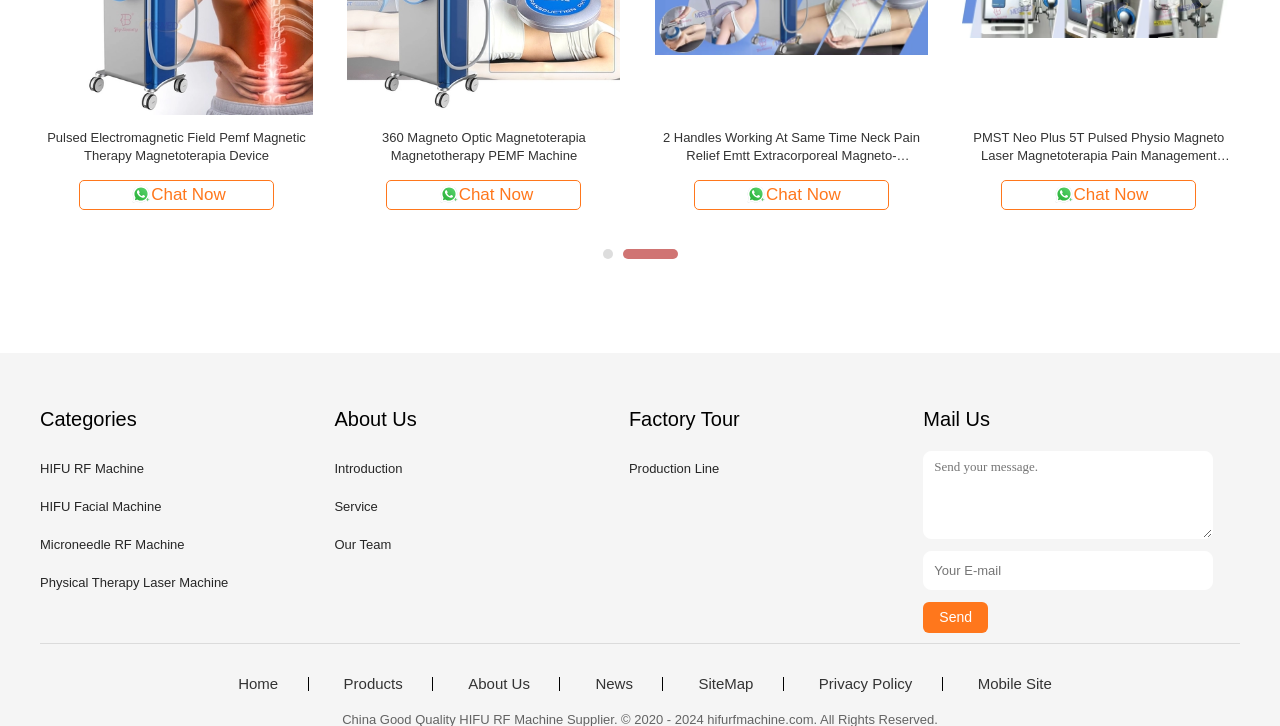Given the element description Our Team, specify the bounding box coordinates of the corresponding UI element in the format (top-left x, top-left y, bottom-right x, bottom-right y). All values must be between 0 and 1.

[0.261, 0.74, 0.306, 0.76]